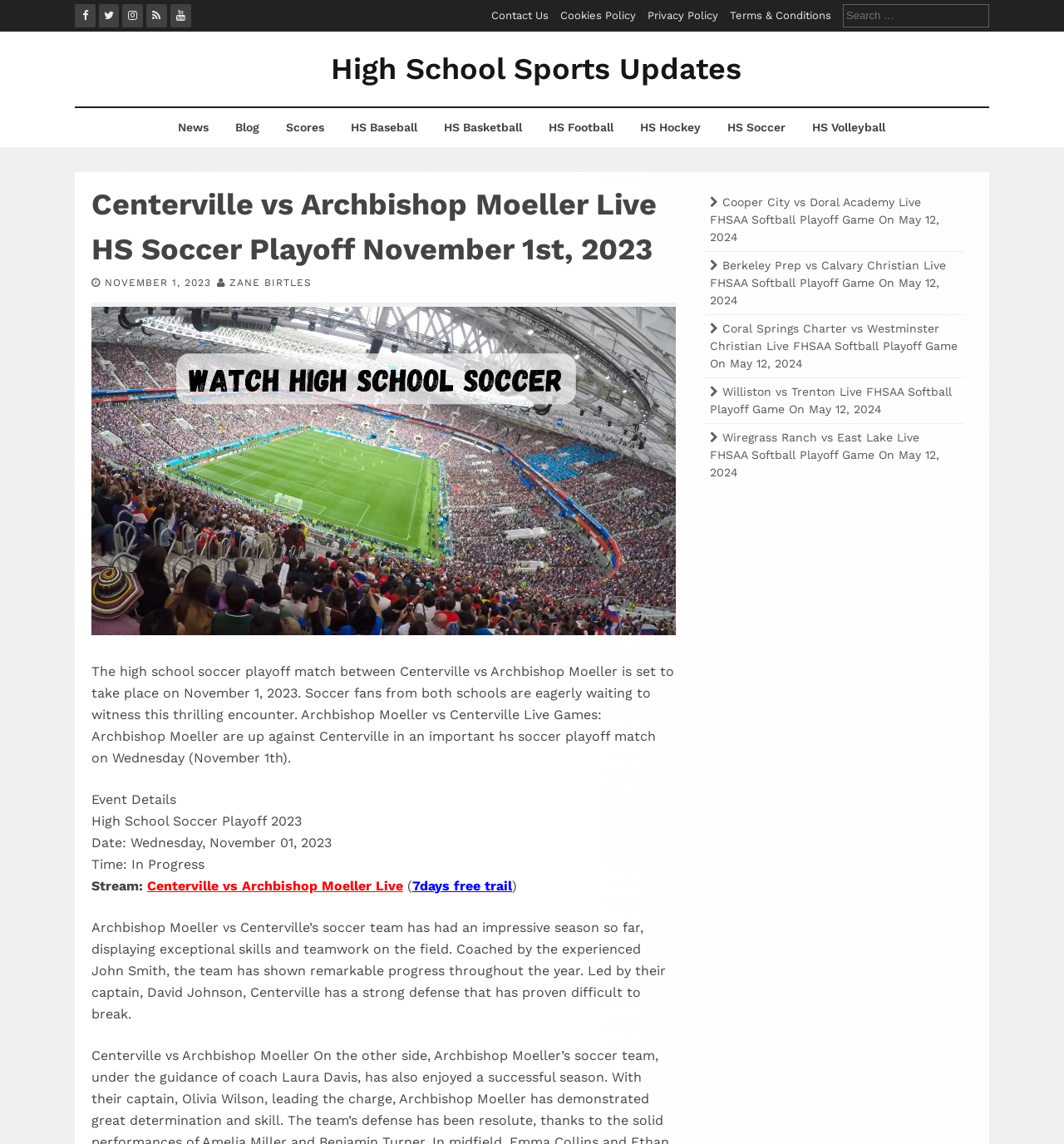Determine the main text heading of the webpage and provide its content.

Centerville vs Archbishop Moeller Live HS Soccer Playoff November 1st, 2023